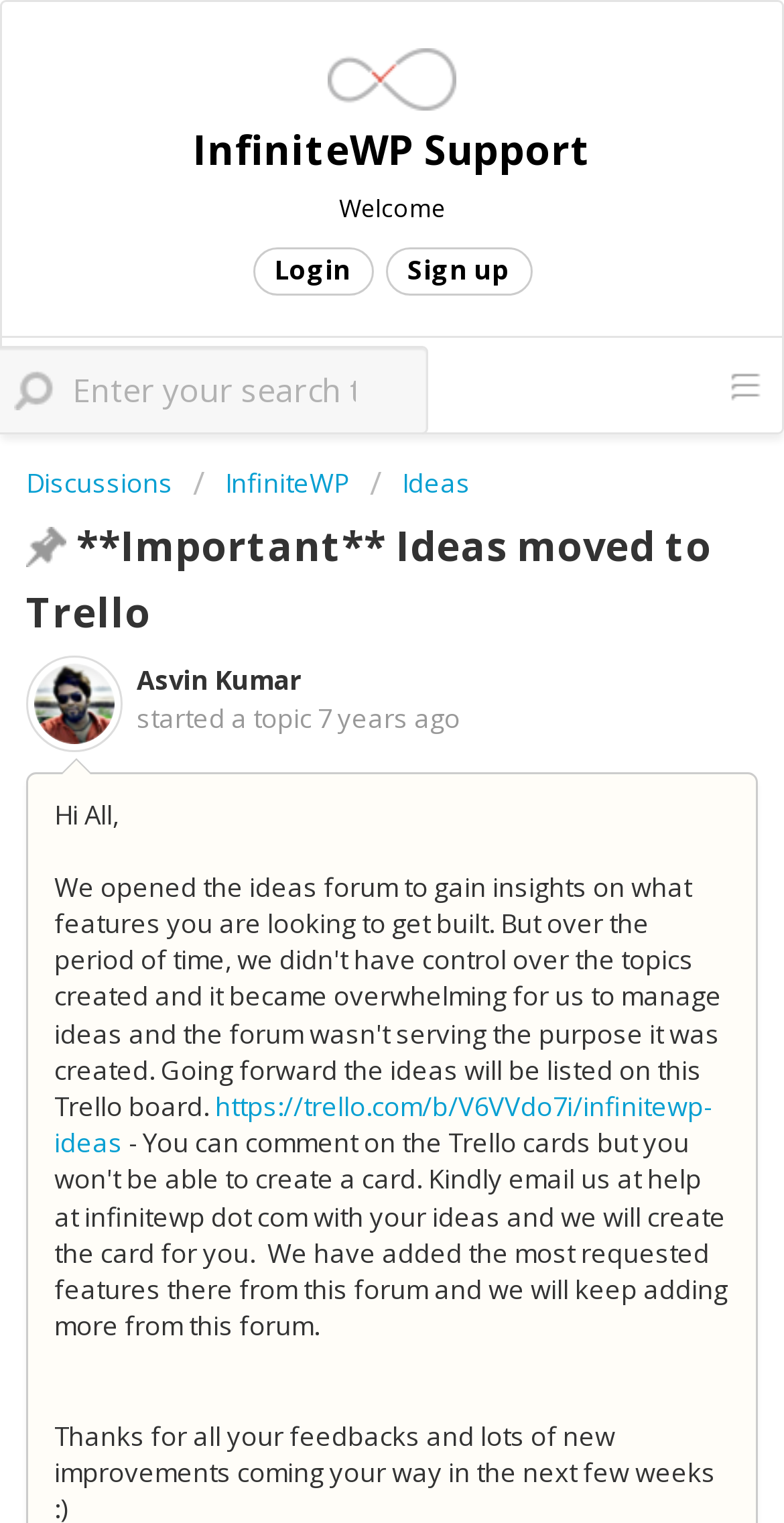Using a single word or phrase, answer the following question: 
What is the name of the support system?

InfiniteWP Support